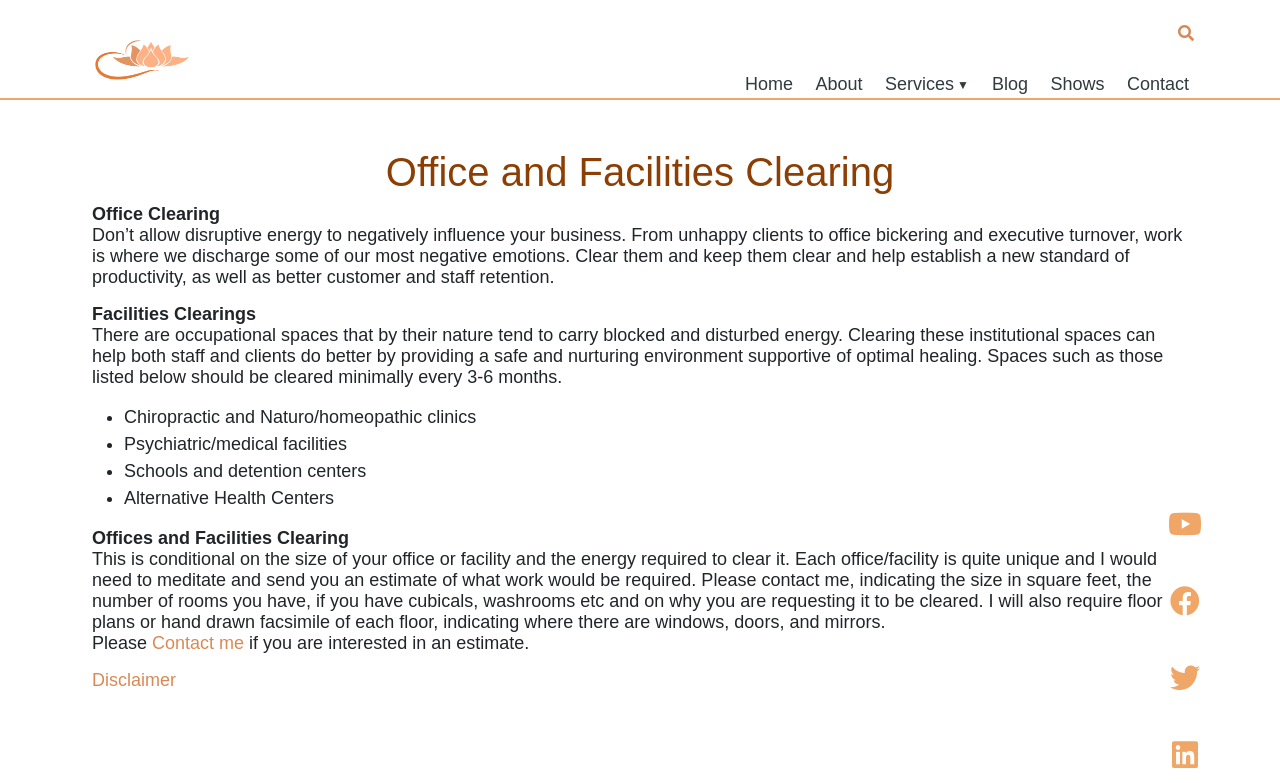Please determine the heading text of this webpage.

Office and Facilities Clearing